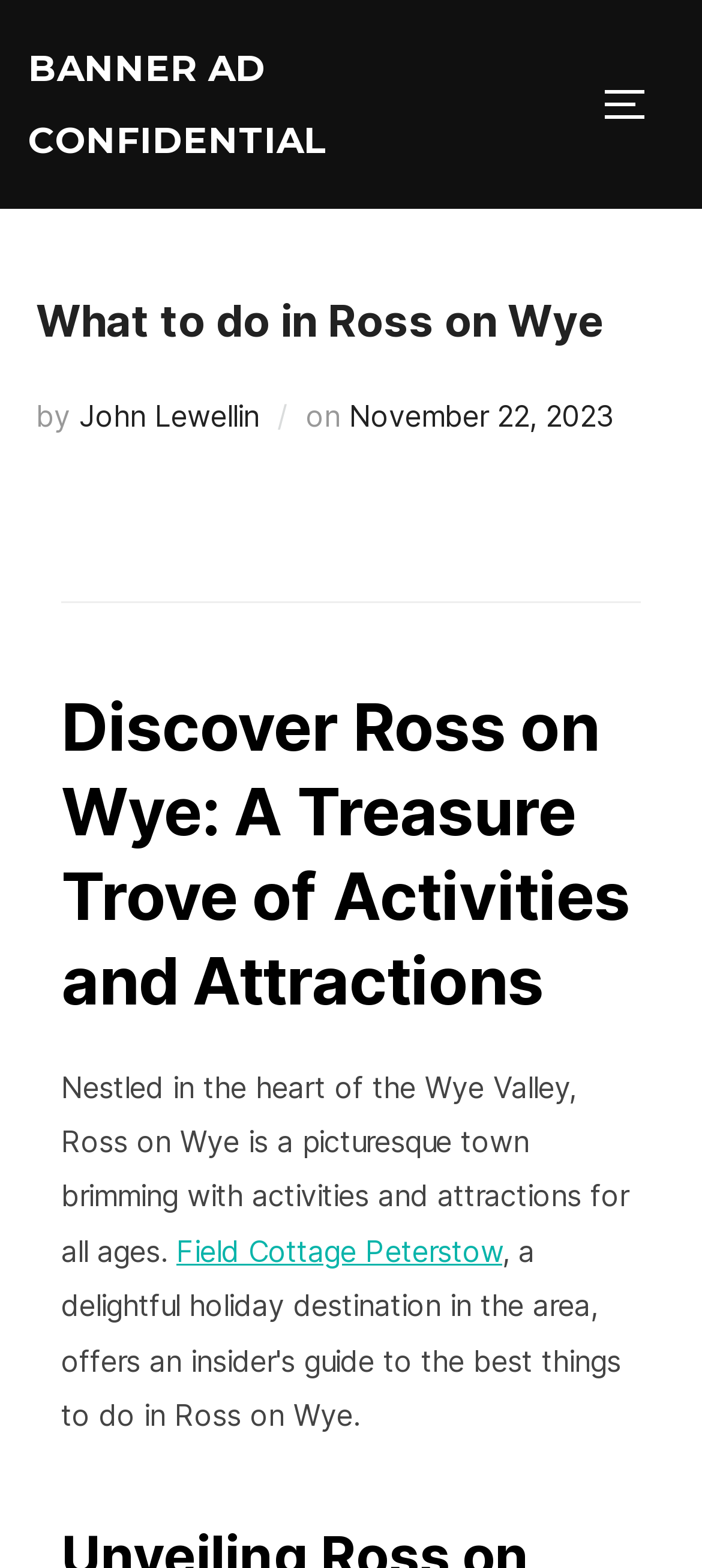Review the image closely and give a comprehensive answer to the question: What is the main topic of the article?

I inferred the main topic by looking at the header section of the webpage, which says 'What to do in Ross on Wye'. This, combined with the content of the article, suggests that the main topic is about activities and attractions in Ross on Wye.